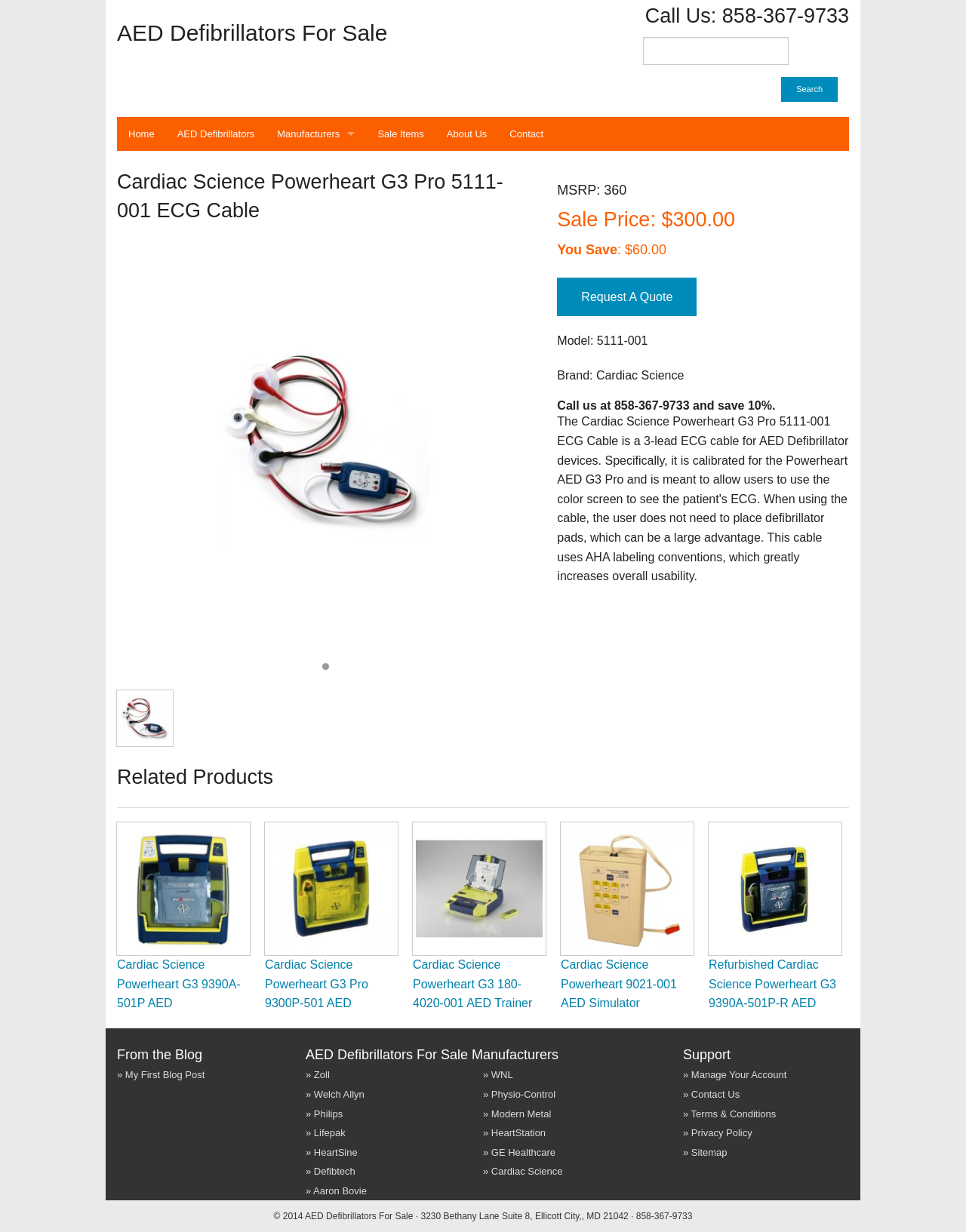With reference to the screenshot, provide a detailed response to the question below:
What is the price of the Cardiac Science Powerheart G3 Pro 5111-001 ECG Cable?

The price of the Cardiac Science Powerheart G3 Pro 5111-001 ECG Cable is mentioned in the webpage as 'Sale Price: $300.00' which is located below the 'MSRP: $360' heading.